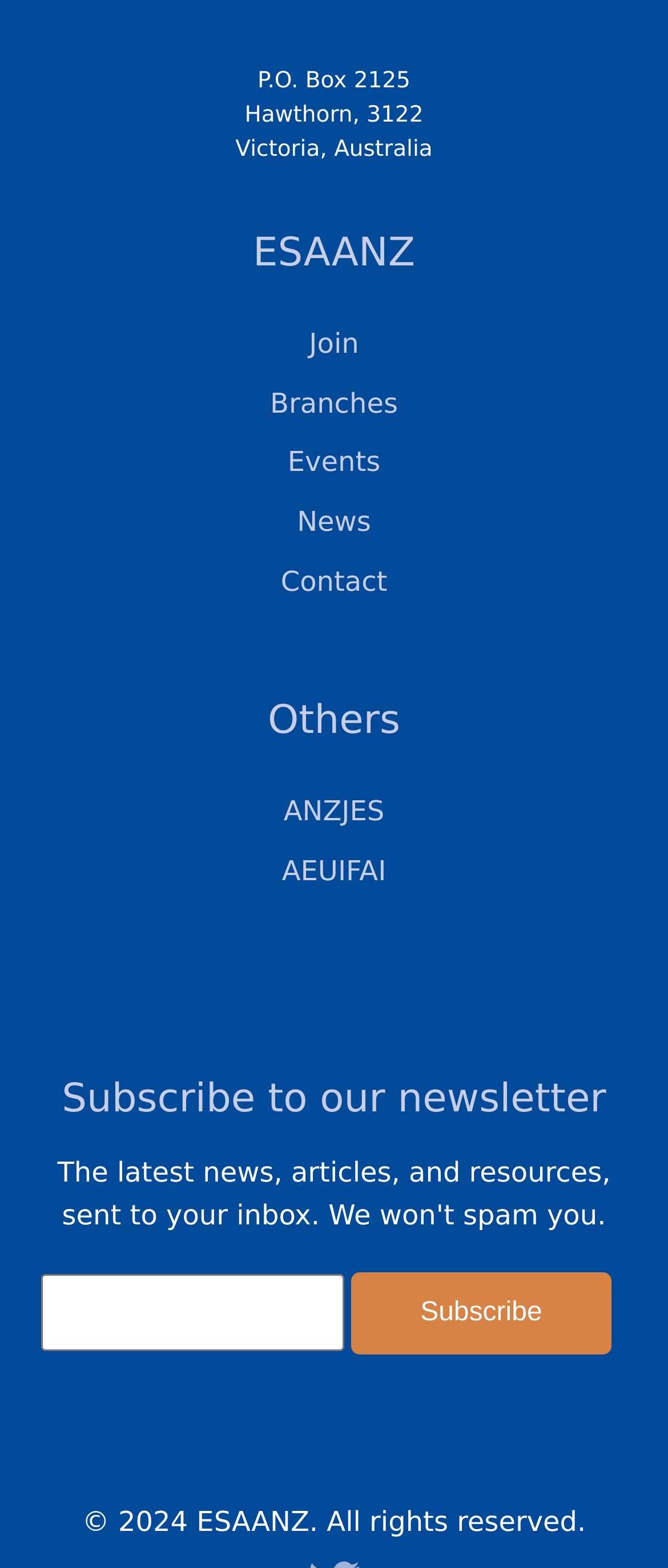Please identify the bounding box coordinates of the area that needs to be clicked to follow this instruction: "Click Events".

[0.431, 0.287, 0.569, 0.304]